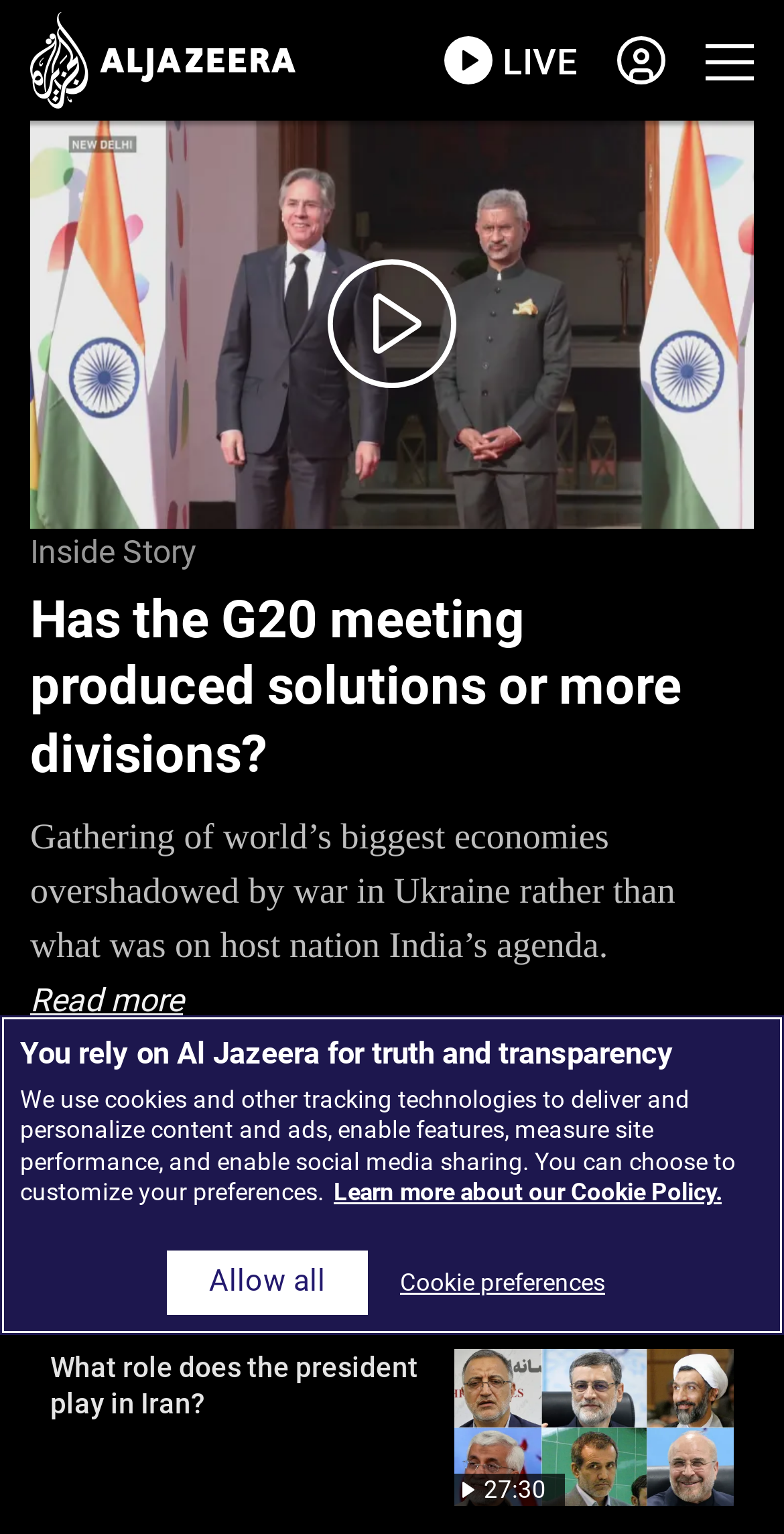Please provide a brief answer to the question using only one word or phrase: 
What is the video duration?

Not specified